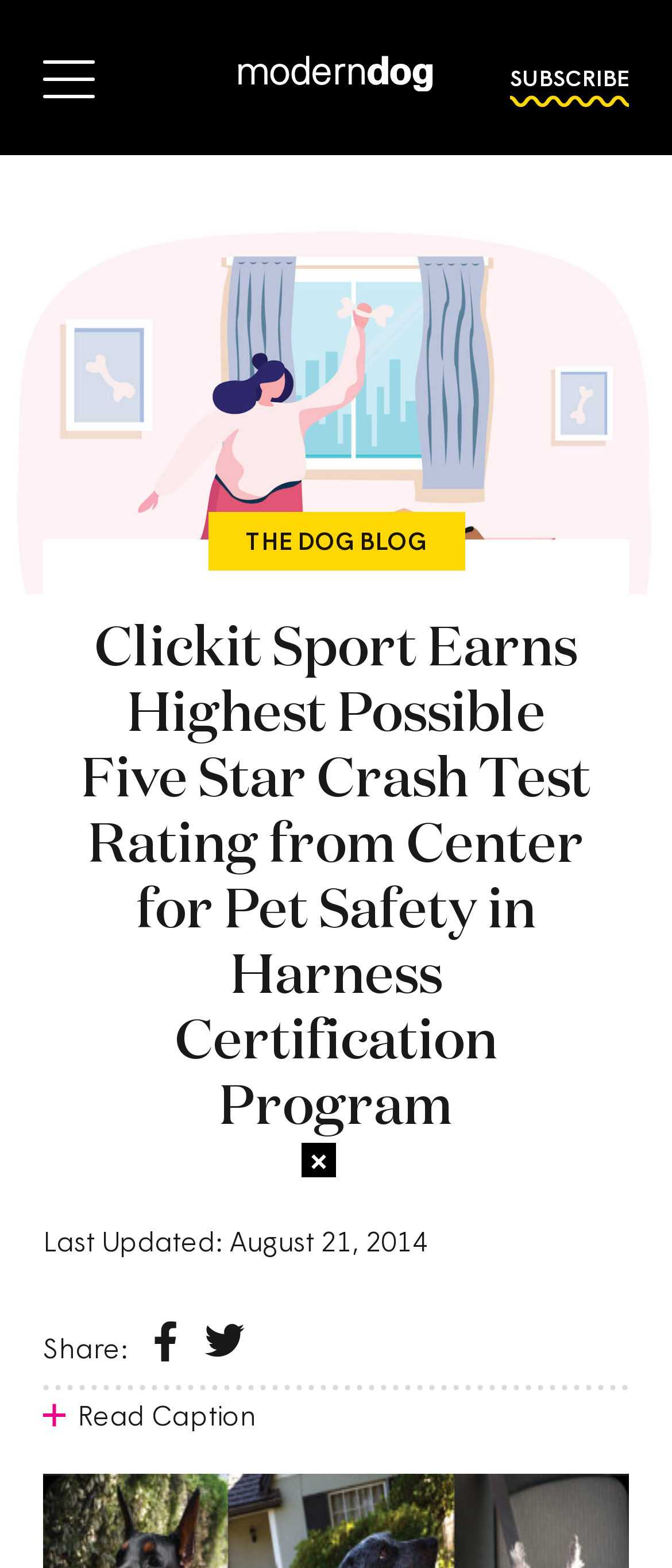Reply to the question with a single word or phrase:
What is the date of the last update?

August 21, 2014